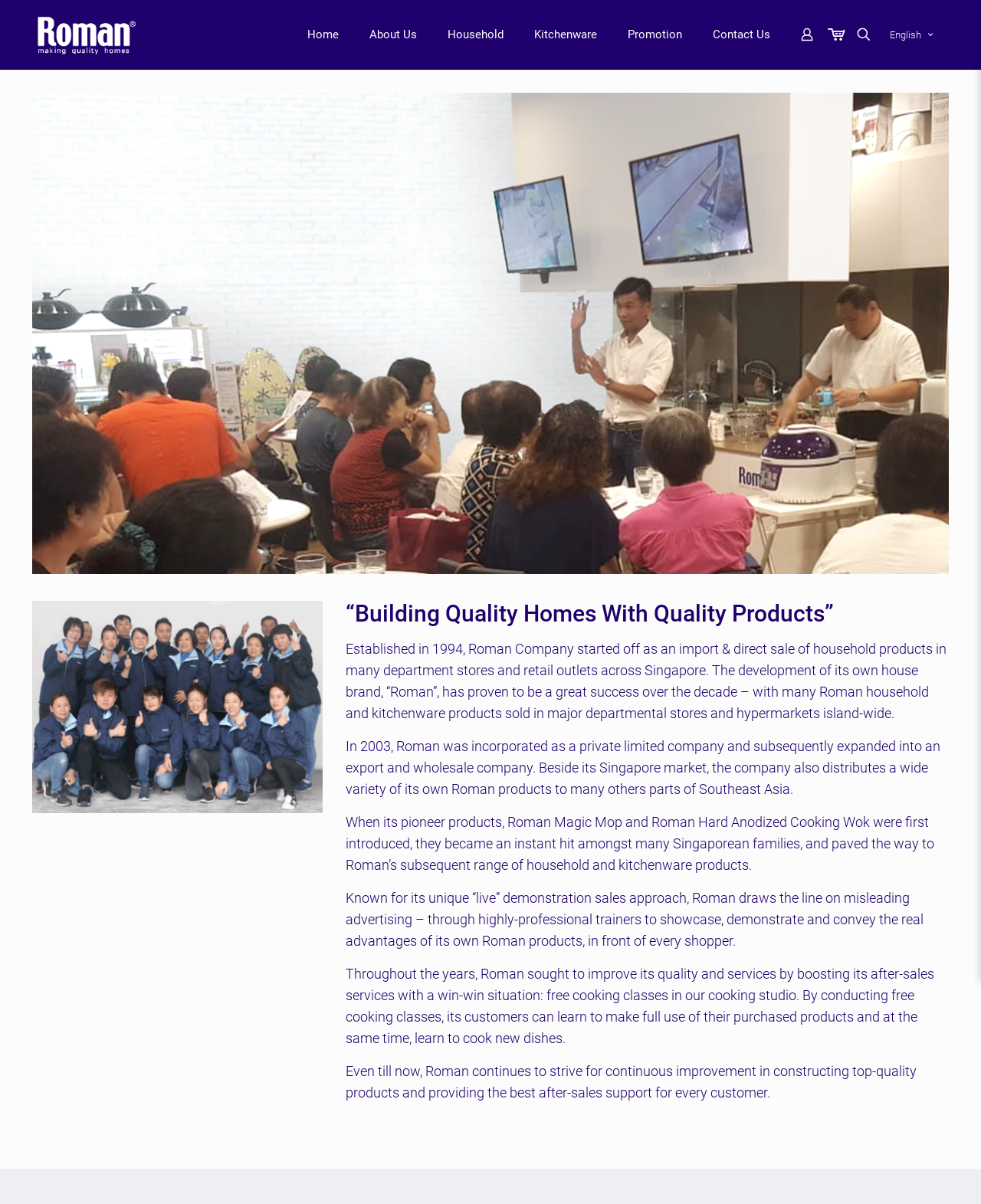What is the additional service provided by the company?
Refer to the image and offer an in-depth and detailed answer to the question.

The additional service provided by the company is mentioned in the text as 'Throughout the years, Roman sought to improve its quality and services by boosting its after-sales services with a win-win situation: free cooking classes in our cooking studio...'.